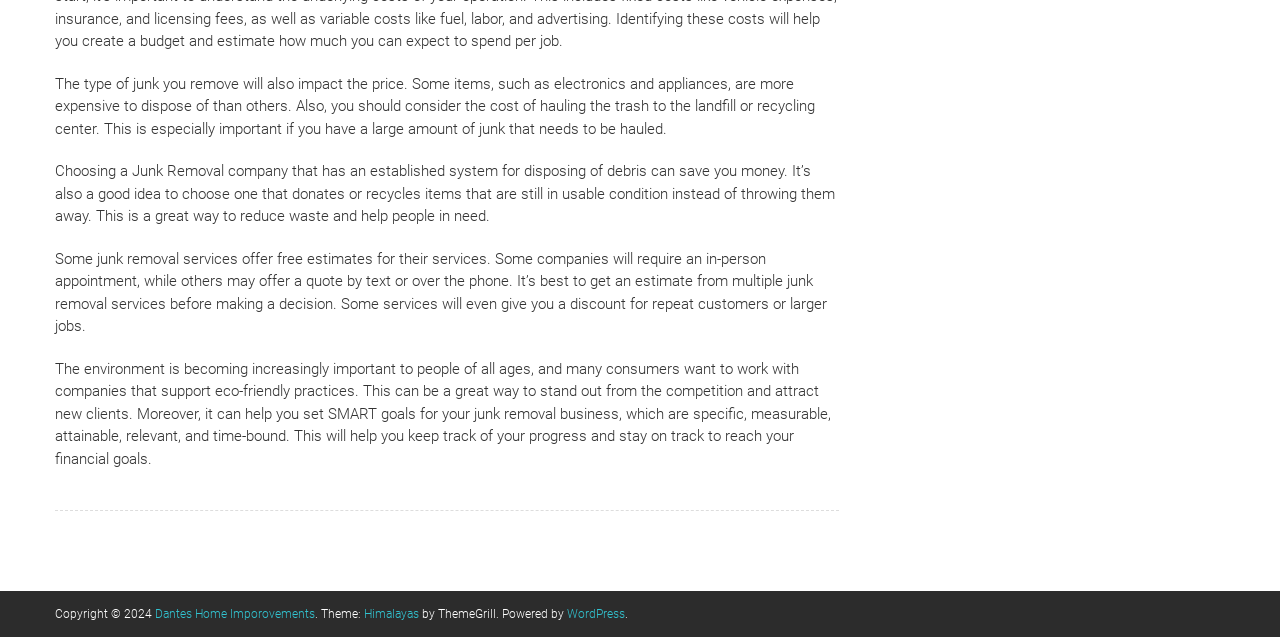Based on the element description: "WordPress", identify the UI element and provide its bounding box coordinates. Use four float numbers between 0 and 1, [left, top, right, bottom].

[0.443, 0.953, 0.488, 0.975]